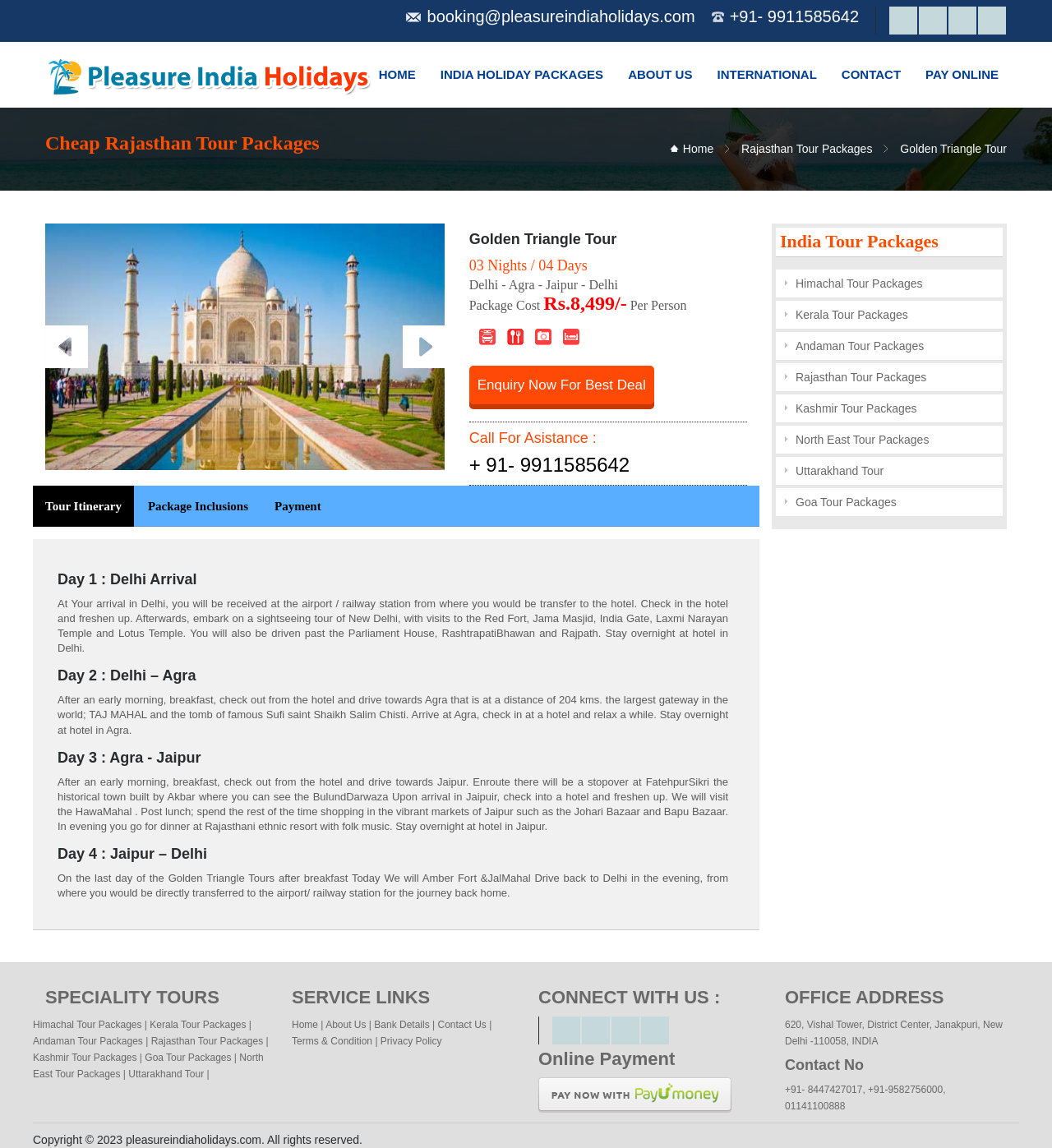Write an elaborate caption that captures the essence of the webpage.

The webpage is about a Golden Triangle Tour, a 4-day travel package to Delhi, Agra, and Jaipur in India. At the top, there is a logo and a navigation menu with links to Home, India Holiday Packages, About Us, International, Contact, and Pay Online. Below the navigation menu, there is a section with contact information, including an email address and a phone number.

On the left side, there is a sidebar with links to various tour packages, including Rajasthan Tour Packages, Himachal Tour Packages, Kerala Tour Packages, and more. There is also a section with speciality tours and service links, including About Us, Bank Details, Contact Us, and Terms & Condition.

The main content of the webpage is about the Golden Triangle Tour package. It includes a brief overview of the tour, with details on the duration, destinations, and package cost. There is also a section with a detailed itinerary for each day of the tour, including descriptions of the places to be visited and the activities to be done.

Throughout the webpage, there are several images, including a large image of the Taj Mahal and smaller images of other tourist attractions. There are also several links to other pages, including a link to Enquire Now For Best Deal and links to Tour Itinerary, Package Inclusions, and Payment.